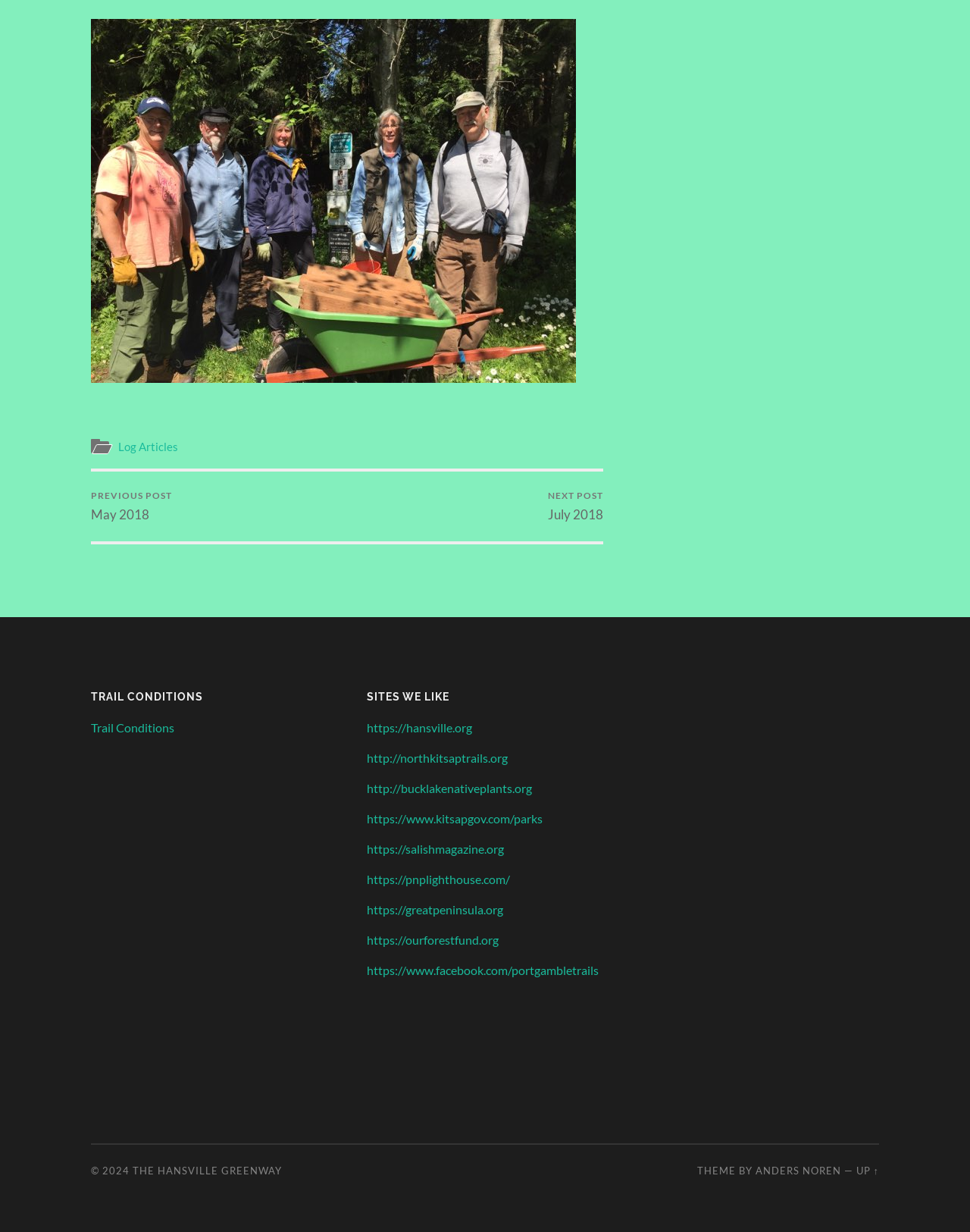Locate the bounding box coordinates of the area where you should click to accomplish the instruction: "View previous post".

[0.094, 0.383, 0.177, 0.44]